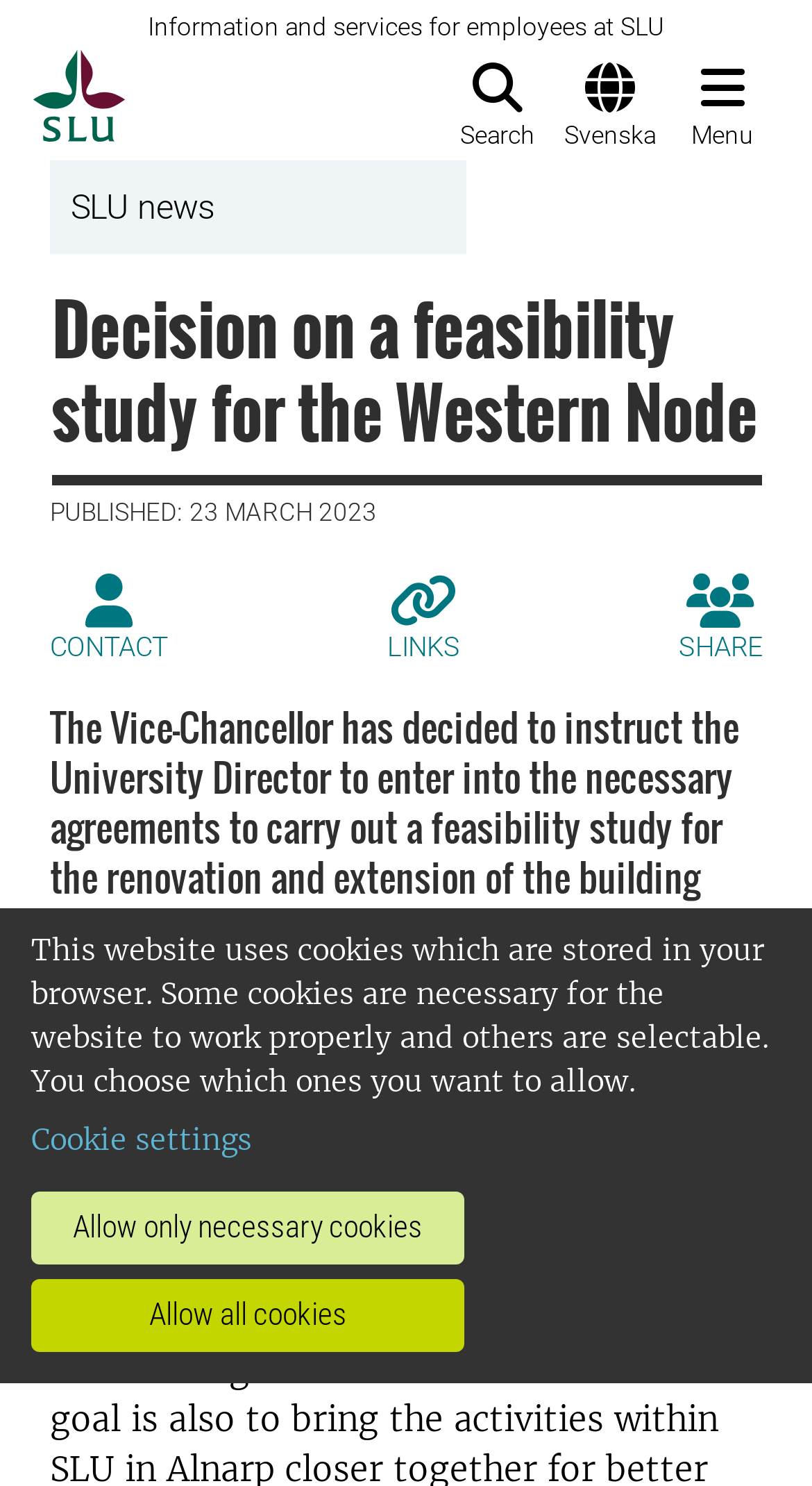Please find the bounding box coordinates of the element that needs to be clicked to perform the following instruction: "Go to startpage". The bounding box coordinates should be four float numbers between 0 and 1, represented as [left, top, right, bottom].

[0.031, 0.0, 0.154, 0.107]